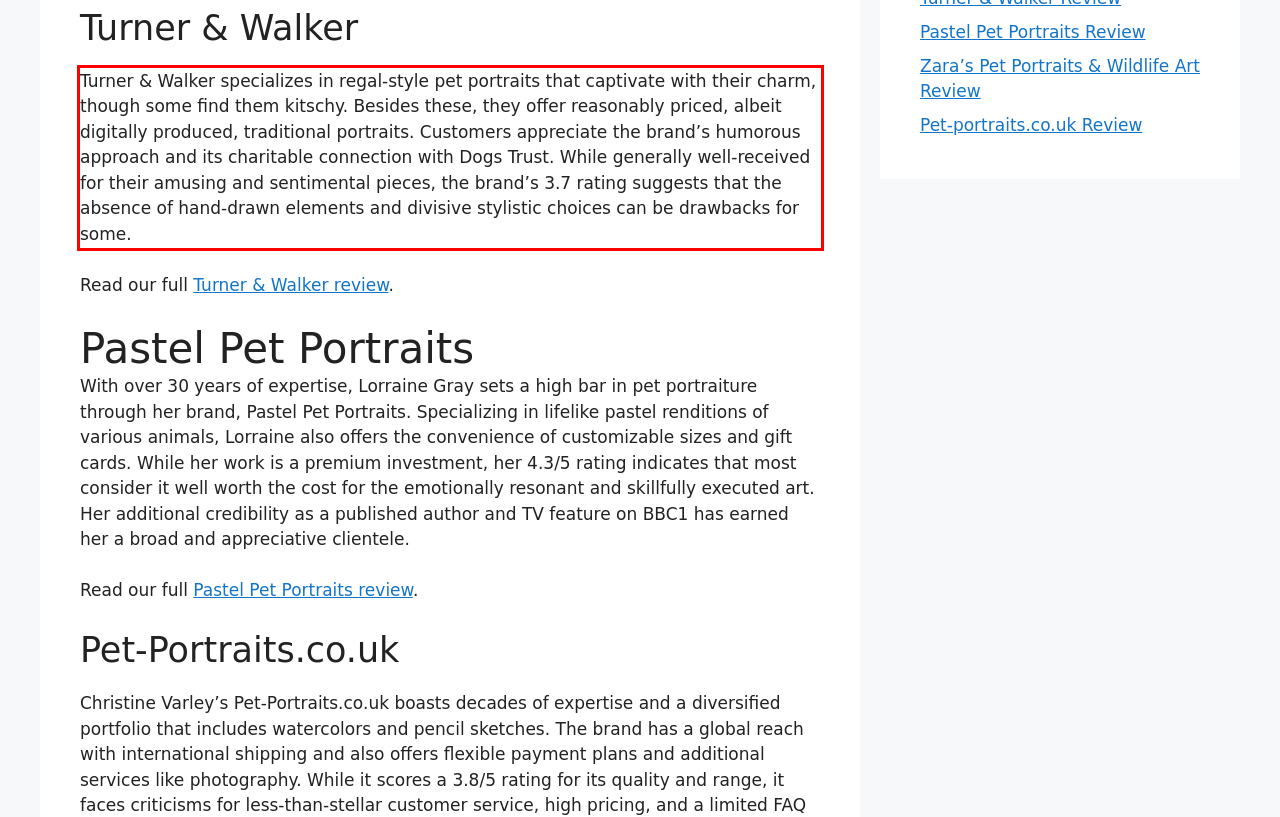Within the screenshot of the webpage, locate the red bounding box and use OCR to identify and provide the text content inside it.

Turner & Walker specializes in regal-style pet portraits that captivate with their charm, though some find them kitschy. Besides these, they offer reasonably priced, albeit digitally produced, traditional portraits. Customers appreciate the brand’s humorous approach and its charitable connection with Dogs Trust. While generally well-received for their amusing and sentimental pieces, the brand’s 3.7 rating suggests that the absence of hand-drawn elements and divisive stylistic choices can be drawbacks for some.